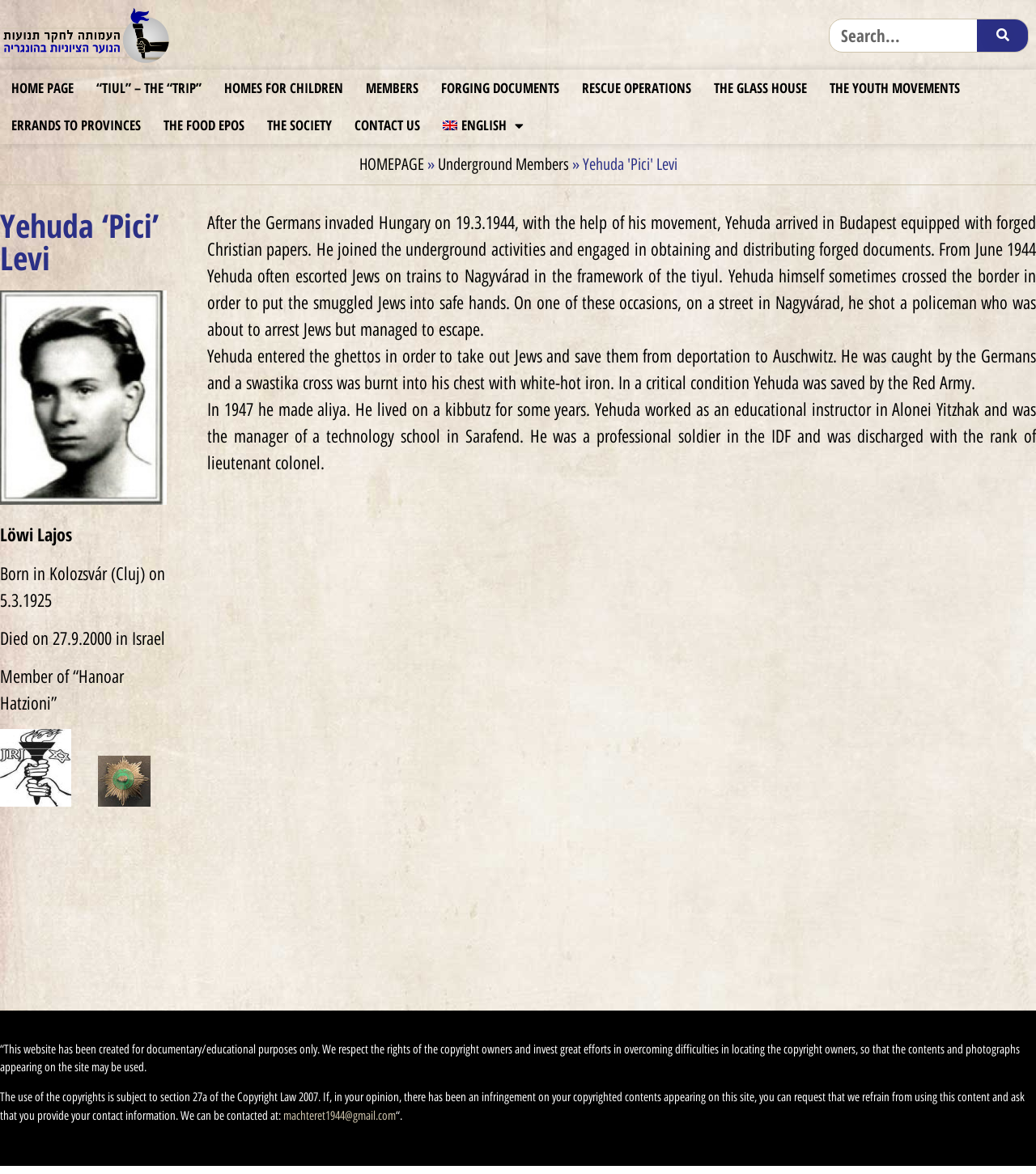What was Yehuda's rank in the IDF?
Look at the image and provide a short answer using one word or a phrase.

lieutenant colonel